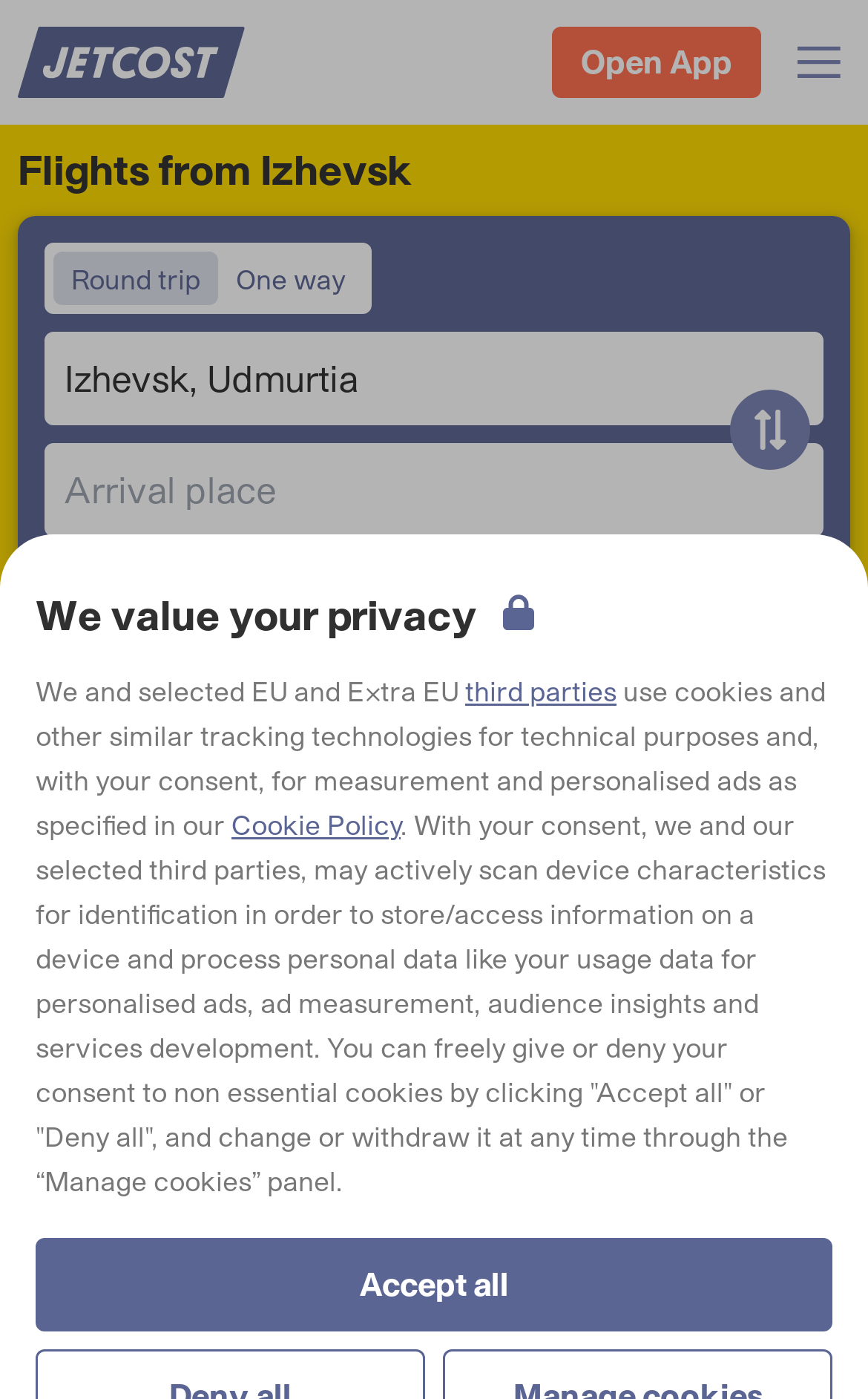Can you find the bounding box coordinates for the element that needs to be clicked to execute this instruction: "Search for flights"? The coordinates should be given as four float numbers between 0 and 1, i.e., [left, top, right, bottom].

[0.051, 0.556, 0.949, 0.623]